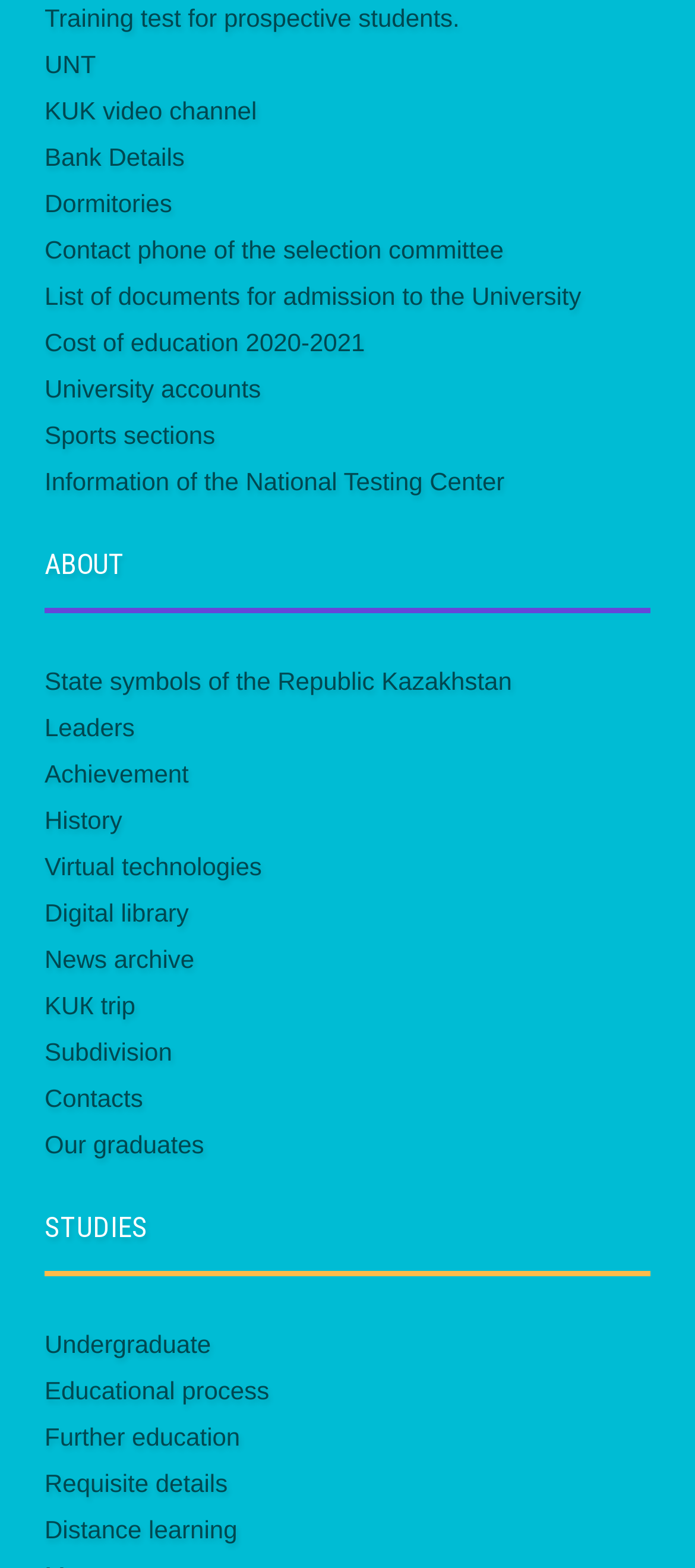Identify the bounding box coordinates of the area you need to click to perform the following instruction: "View training test for prospective students".

[0.064, 0.003, 0.661, 0.021]